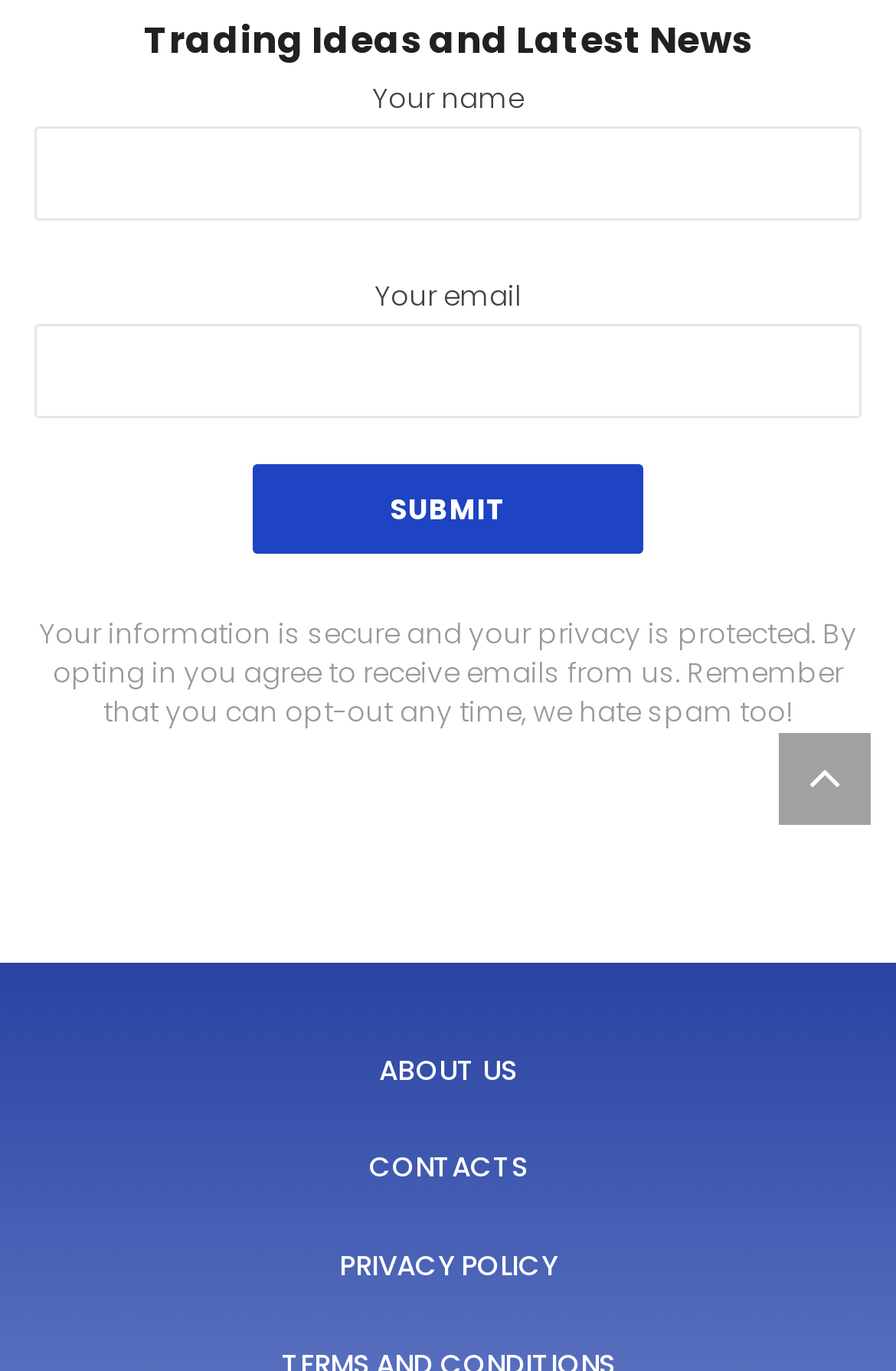Please specify the bounding box coordinates in the format (top-left x, top-left y, bottom-right x, bottom-right y), with all values as floating point numbers between 0 and 1. Identify the bounding box of the UI element described by: name="your-email"

[0.038, 0.237, 0.962, 0.305]